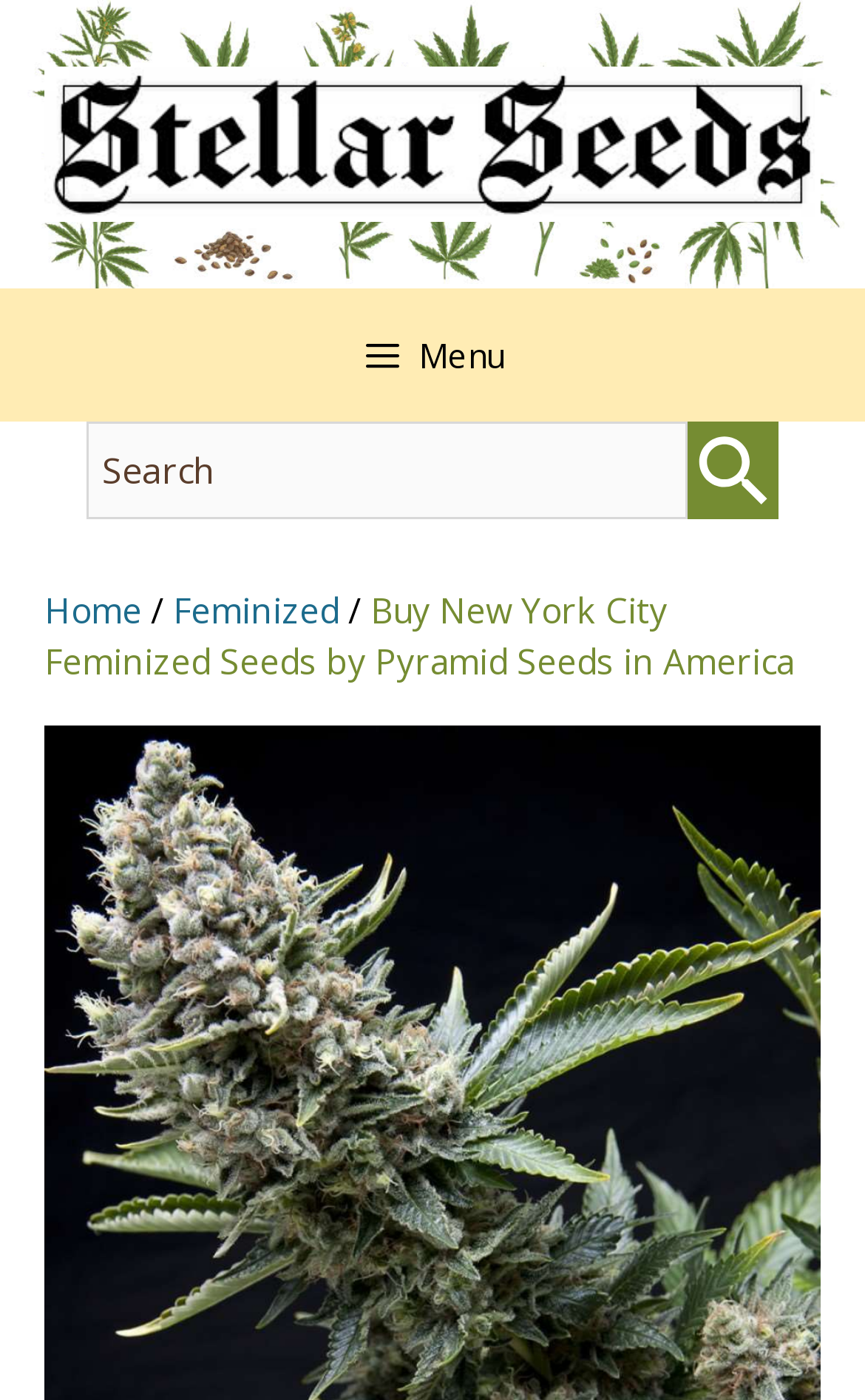Identify the bounding box for the UI element described as: "Menu". Ensure the coordinates are four float numbers between 0 and 1, formatted as [left, top, right, bottom].

[0.0, 0.206, 1.0, 0.301]